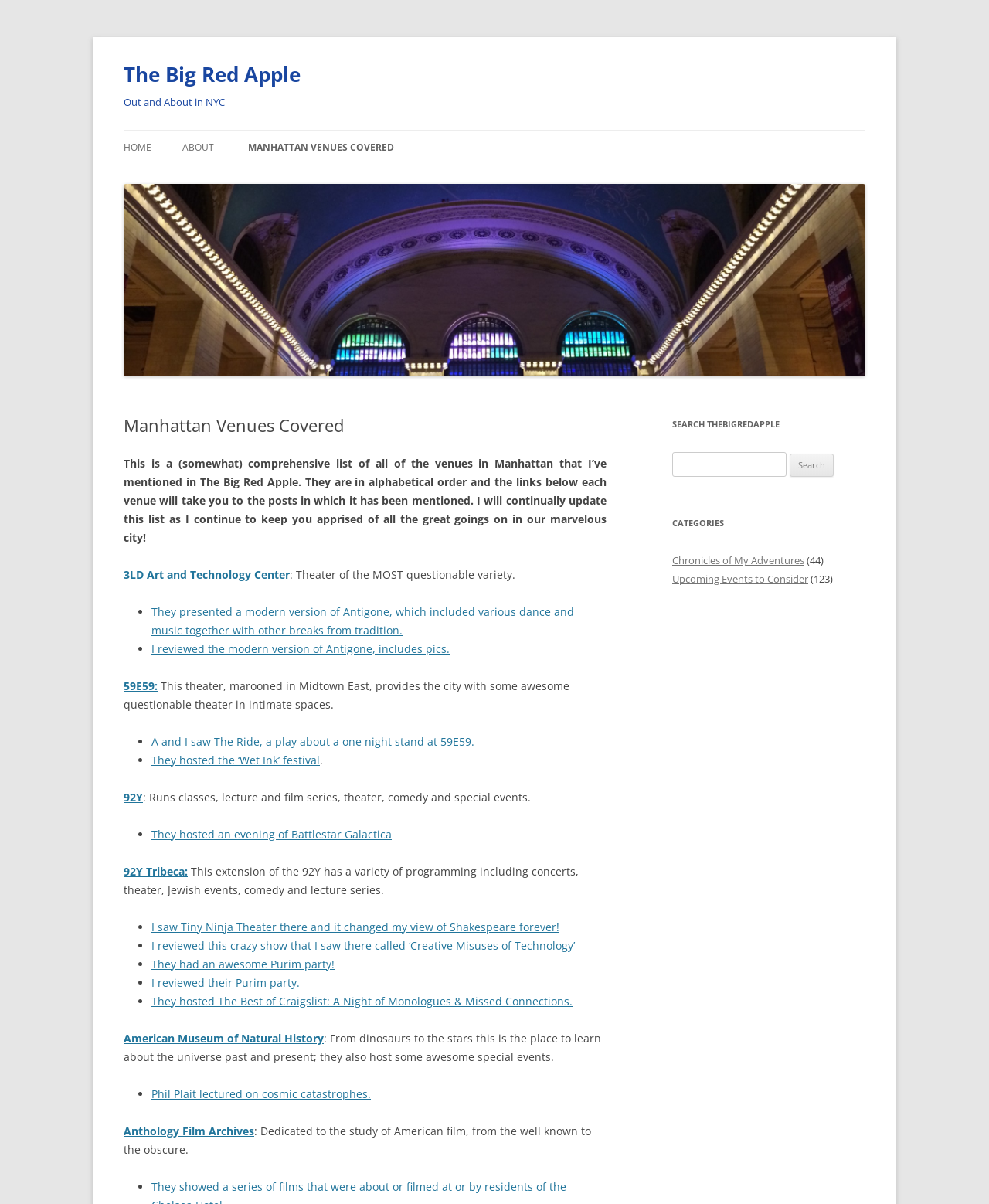What is the format of the venue list?
Could you answer the question in a detailed manner, providing as much information as possible?

The list of venues is organized in alphabetical order, with each venue listed along with a brief description and links to related posts, making it easy to navigate and find specific information.